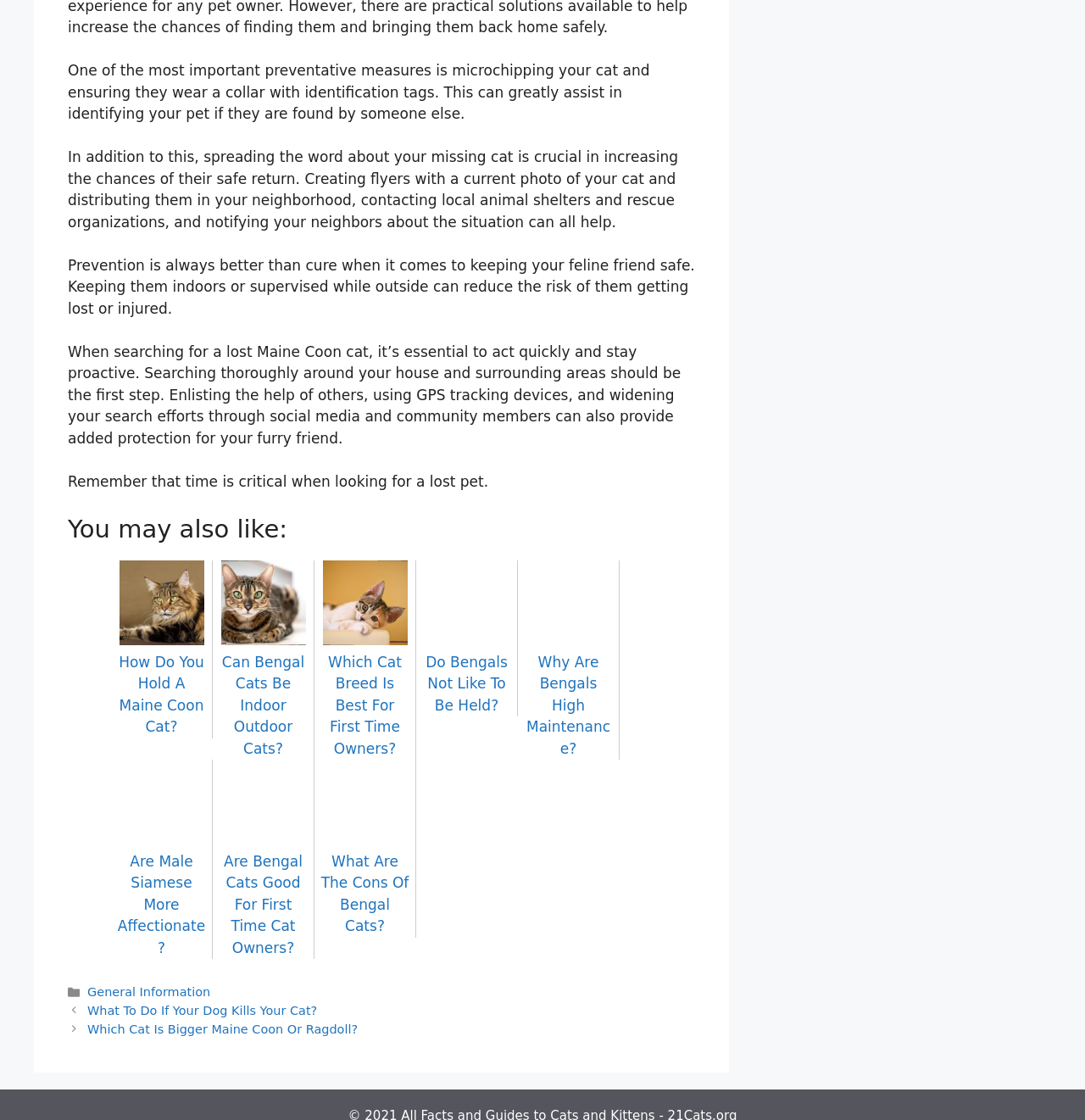What is the purpose of the 'You may also like' section?
Please provide a comprehensive answer to the question based on the webpage screenshot.

The 'You may also like' section appears to provide links to related articles or blog posts that may be of interest to the reader. These articles seem to be related to cat care and behavior, and may offer additional information or advice to cat owners.